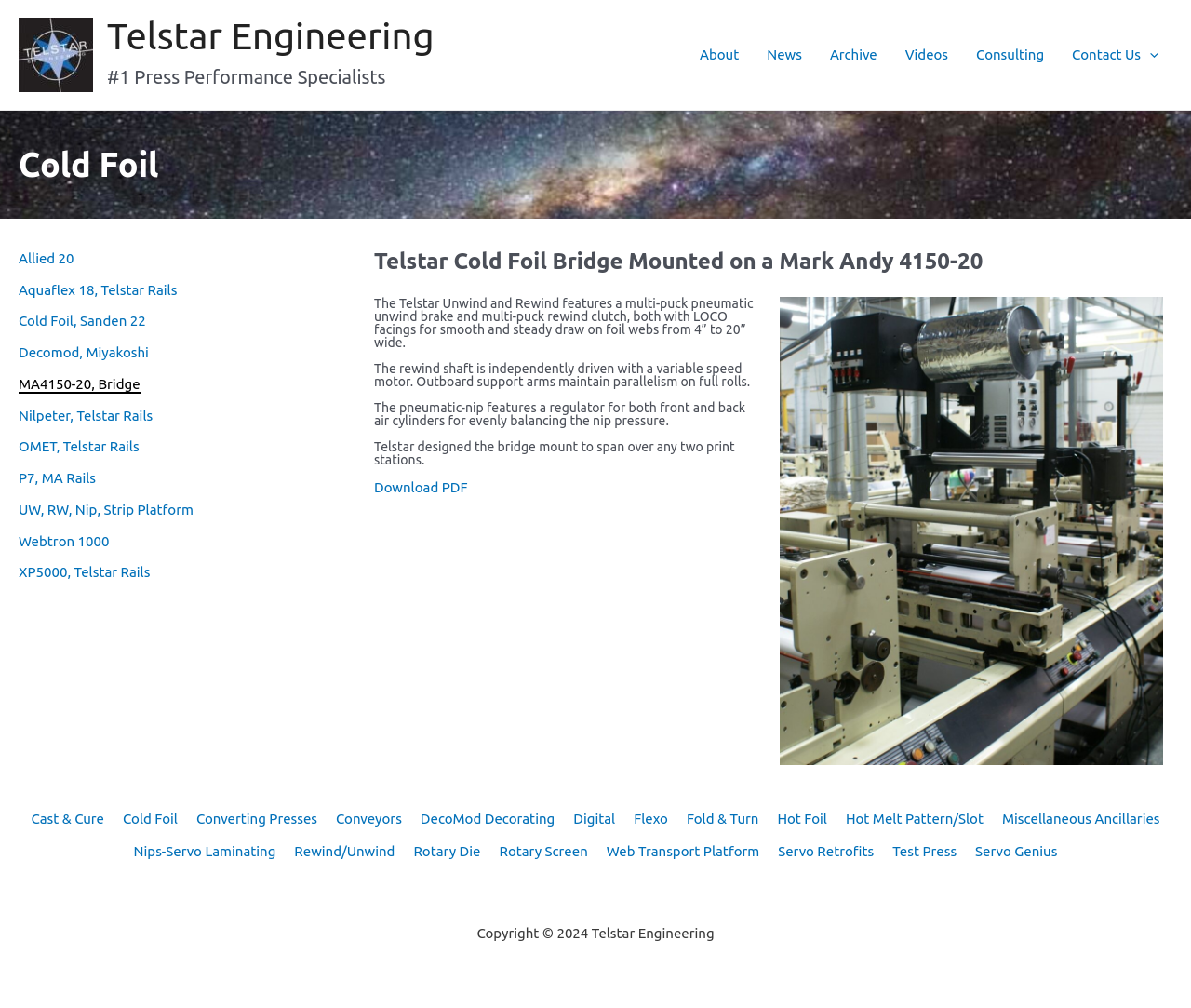Find the bounding box coordinates of the element to click in order to complete this instruction: "Visit the 'Cold Foil' page". The bounding box coordinates must be four float numbers between 0 and 1, denoted as [left, top, right, bottom].

[0.016, 0.117, 0.984, 0.21]